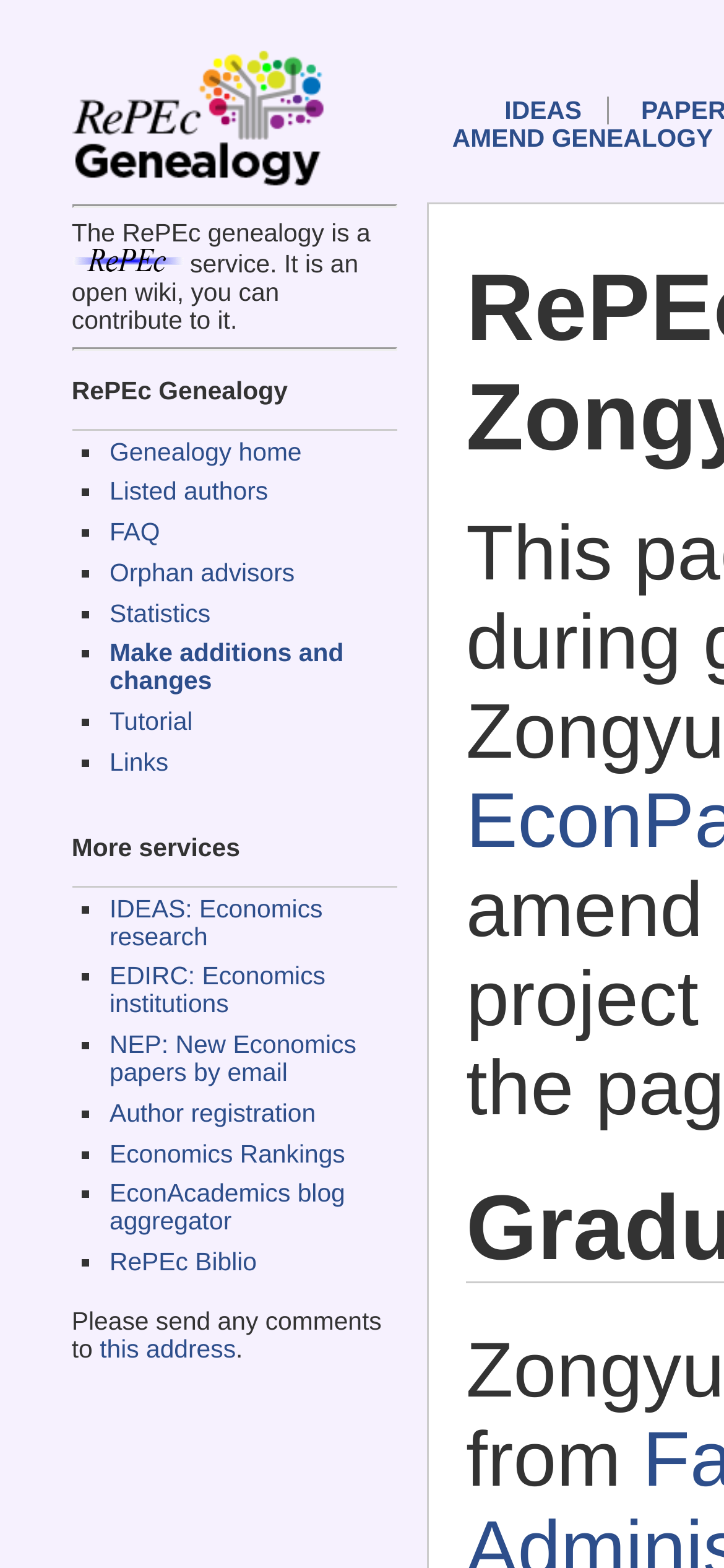Can you determine the bounding box coordinates of the area that needs to be clicked to fulfill the following instruction: "Explore IDEAS: Economics research"?

[0.151, 0.57, 0.446, 0.606]